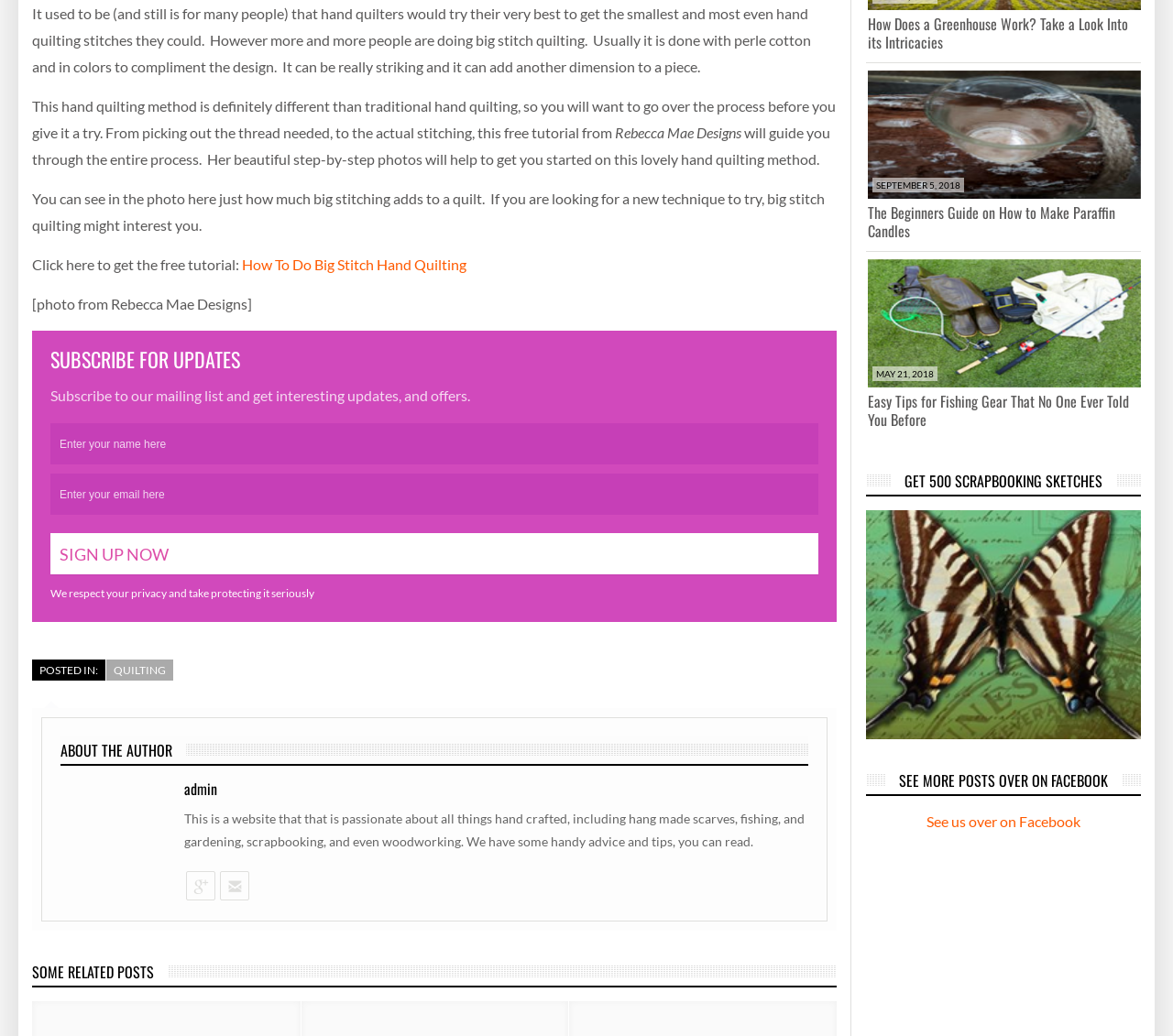Could you provide the bounding box coordinates for the portion of the screen to click to complete this instruction: "Click the 'QUILTING' link"?

[0.091, 0.636, 0.148, 0.657]